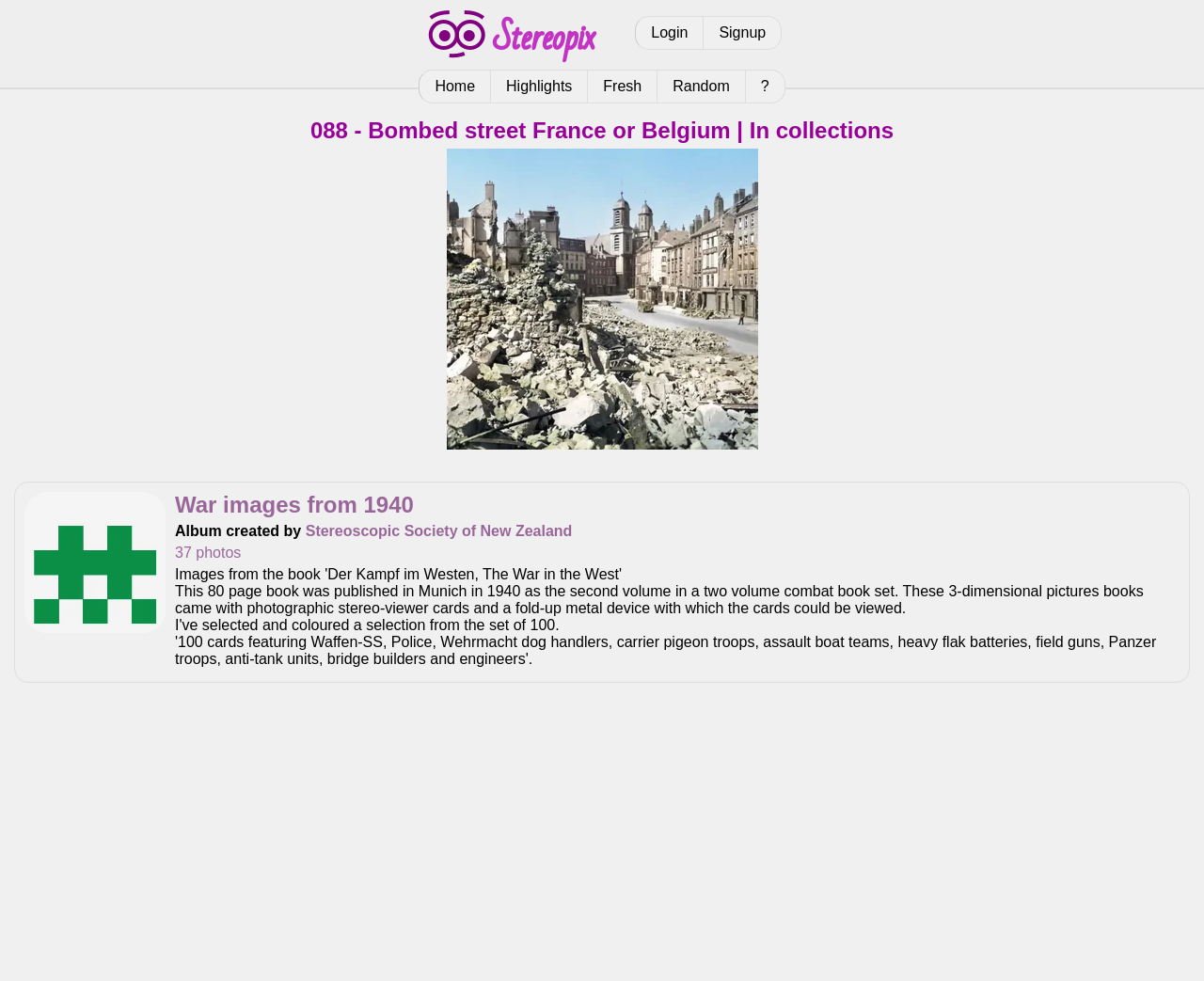Specify the bounding box coordinates of the area to click in order to follow the given instruction: "View the highlighted images."

[0.408, 0.071, 0.489, 0.105]